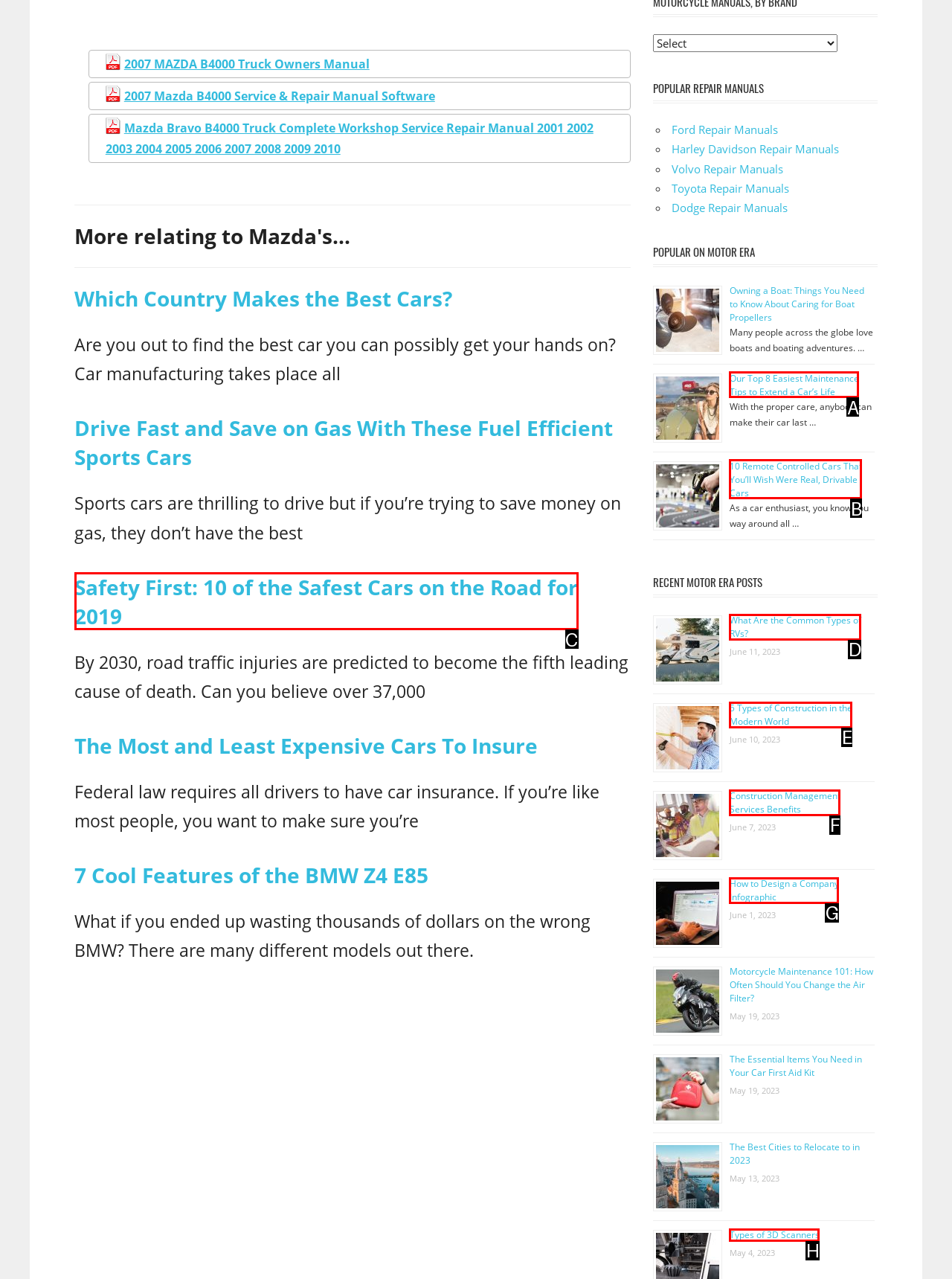Using the description: Types of 3D Scanners, find the best-matching HTML element. Indicate your answer with the letter of the chosen option.

H